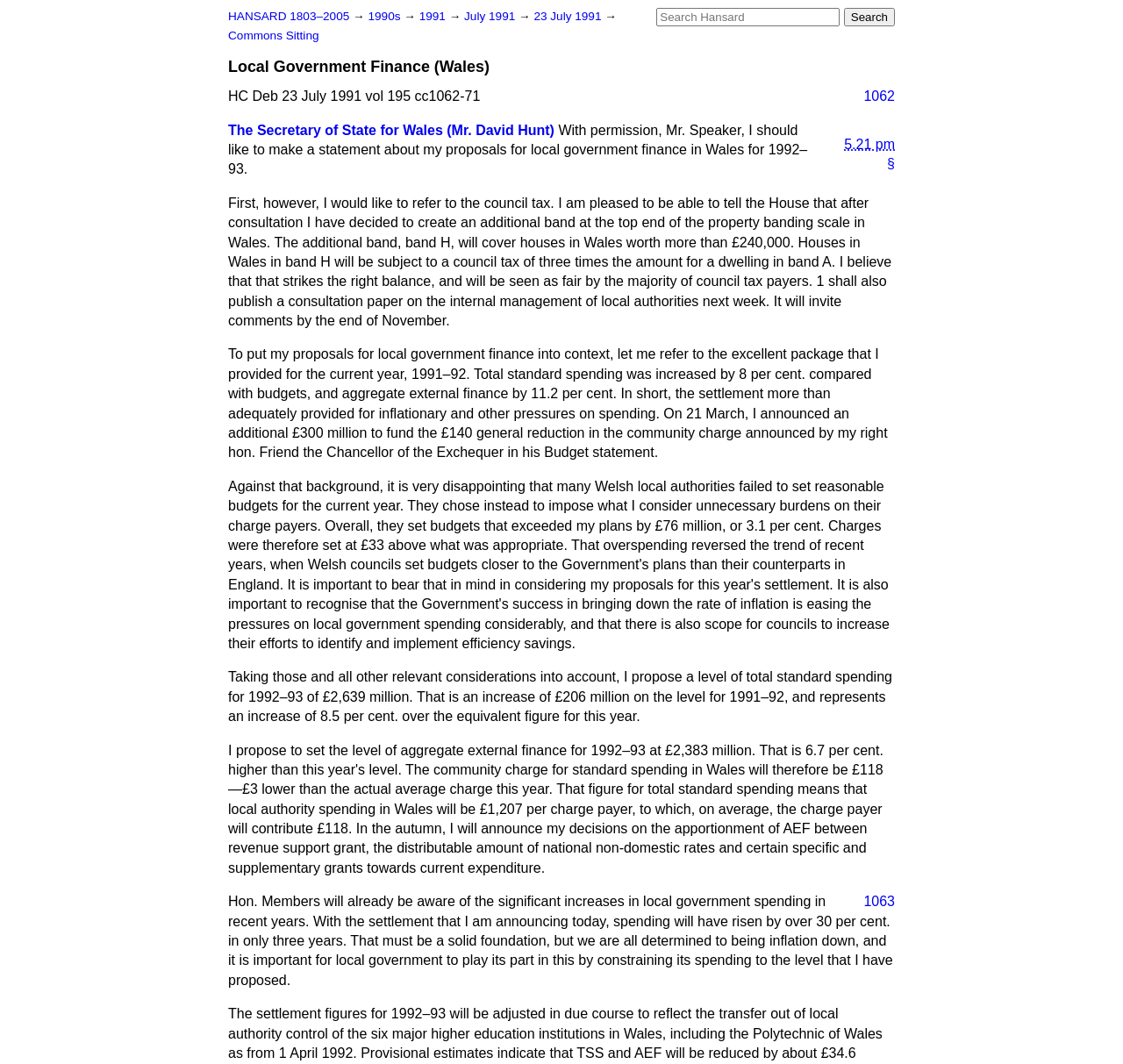Please provide the bounding box coordinate of the region that matches the element description: 23 July 1991. Coordinates should be in the format (top-left x, top-left y, bottom-right x, bottom-right y) and all values should be between 0 and 1.

[0.475, 0.009, 0.539, 0.021]